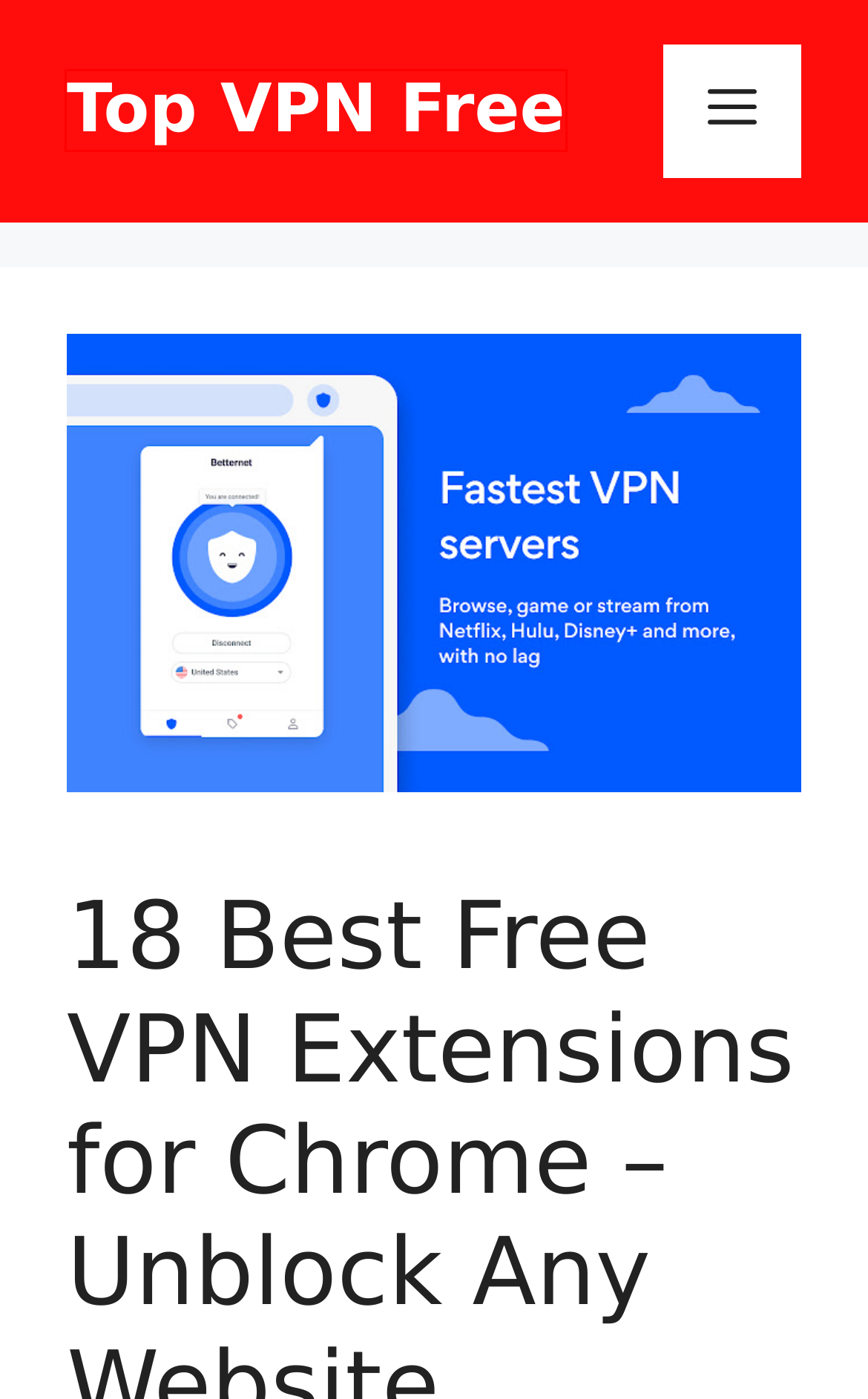Examine the webpage screenshot and identify the UI element enclosed in the red bounding box. Pick the webpage description that most accurately matches the new webpage after clicking the selected element. Here are the candidates:
A. Top VPN Free - Best VPN Review in 2023 You Can Trust 100%
B. How To Get A ZenMate Free Trial In 2023
C. How To Build Your Own VPN (and Why You Might Want To)
D. Md Shimul - Top VPN Free
E. How To Test Your VPN For Leaks: Is Your VPN Working?
F. VPN
G. Hola VPN Review: 2023 Features, Benefits, And More
H. Best FREE VPN for Android in 2023 (100% Safe & Reliable)

A